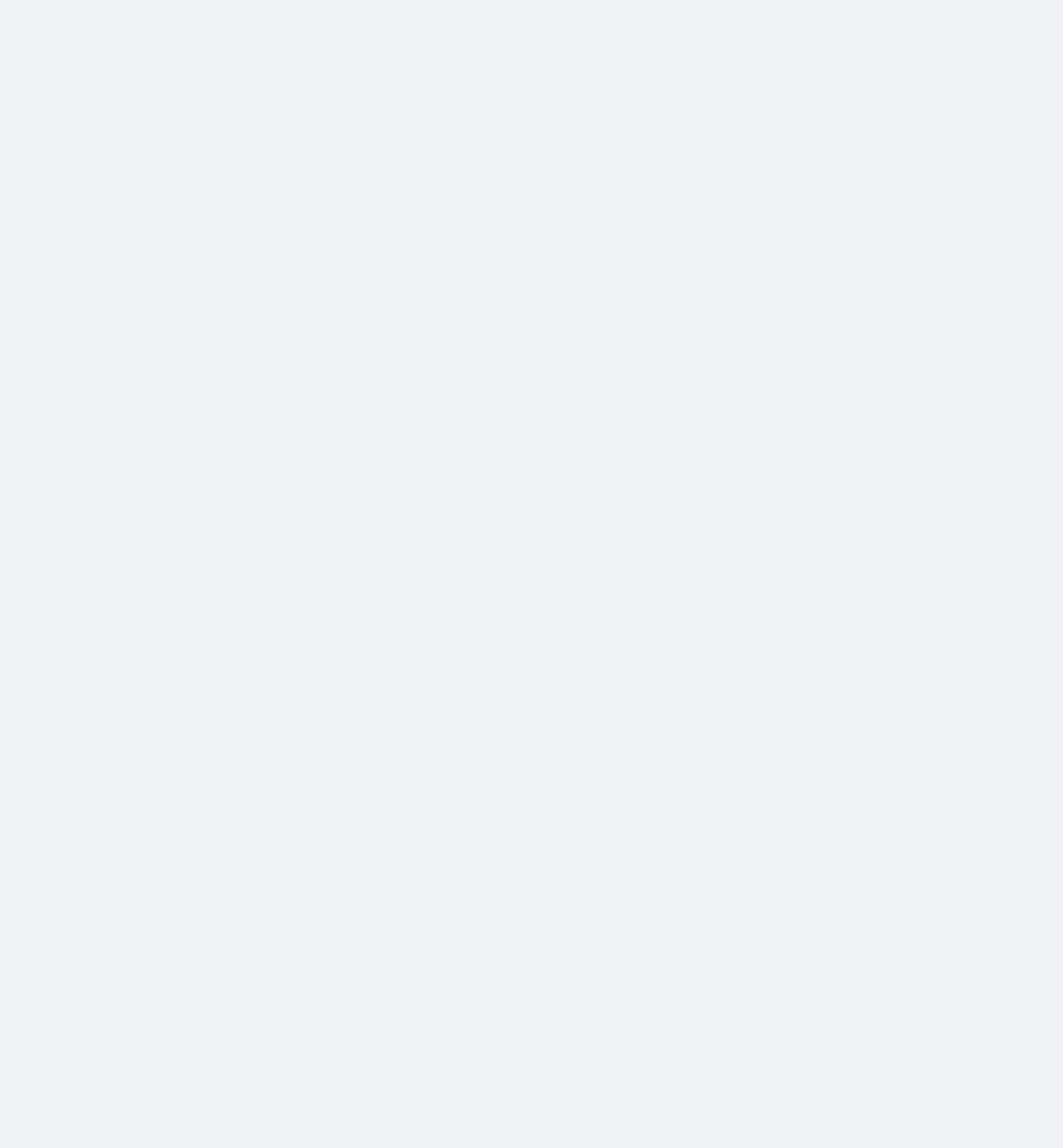Based on the image, please respond to the question with as much detail as possible:
How many links are there in the 'Related content' section?

The 'Related content' section contains four links, each with a brief description and an image, which are 'The essential role of the windshield's black dots decoded', 'Car door handle's hidden purpose uncovered: Aiding mobility', 'An overlooked issue in the industry: Renault turns to AI for solutions', and 'Honda NSX hits the market. The legacy of Ayrton Senna lives on'.